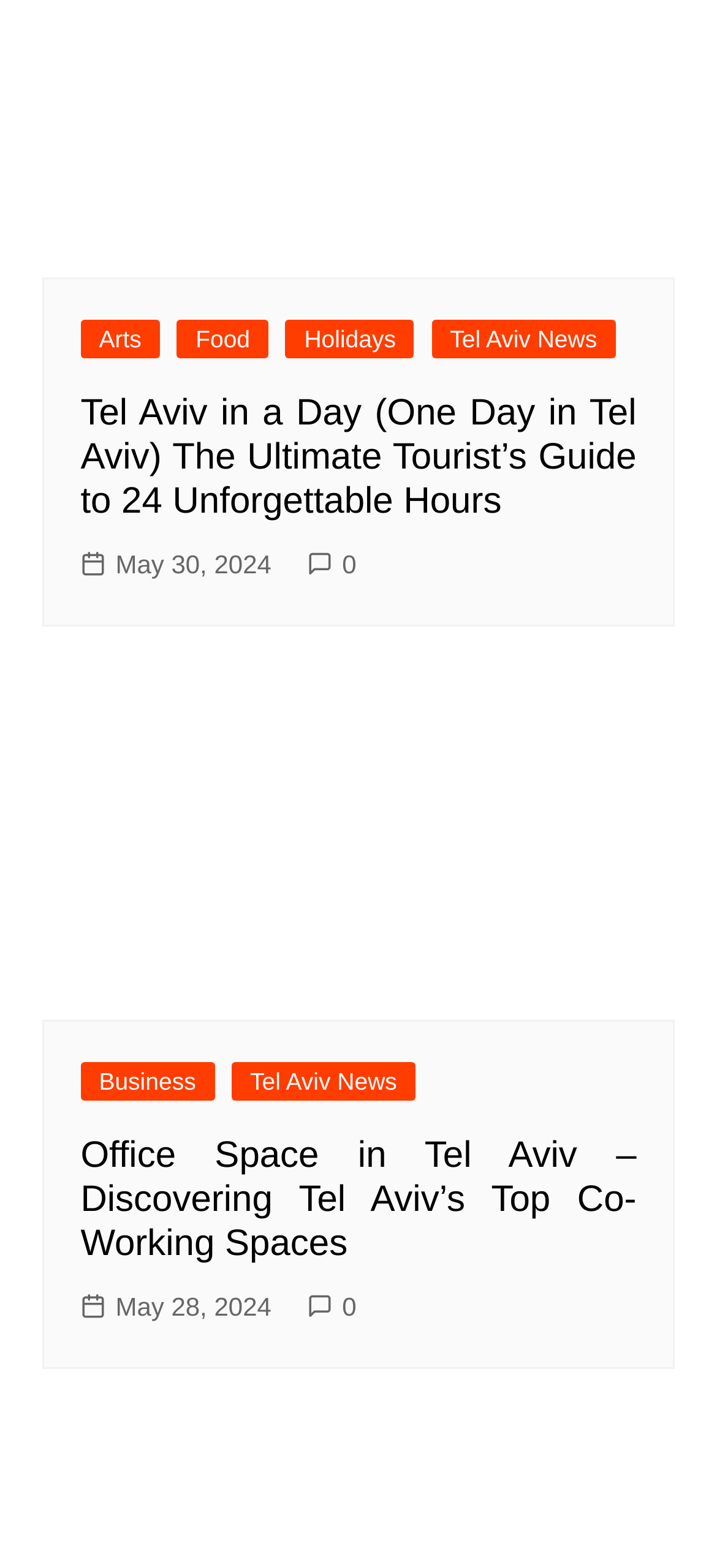Determine the bounding box coordinates for the clickable element to execute this instruction: "Read the article 'Tel Aviv in a Day (One Day in Tel Aviv) The Ultimate Tourist’s Guide to 24 Unforgettable Hours'". Provide the coordinates as four float numbers between 0 and 1, i.e., [left, top, right, bottom].

[0.112, 0.249, 0.888, 0.334]